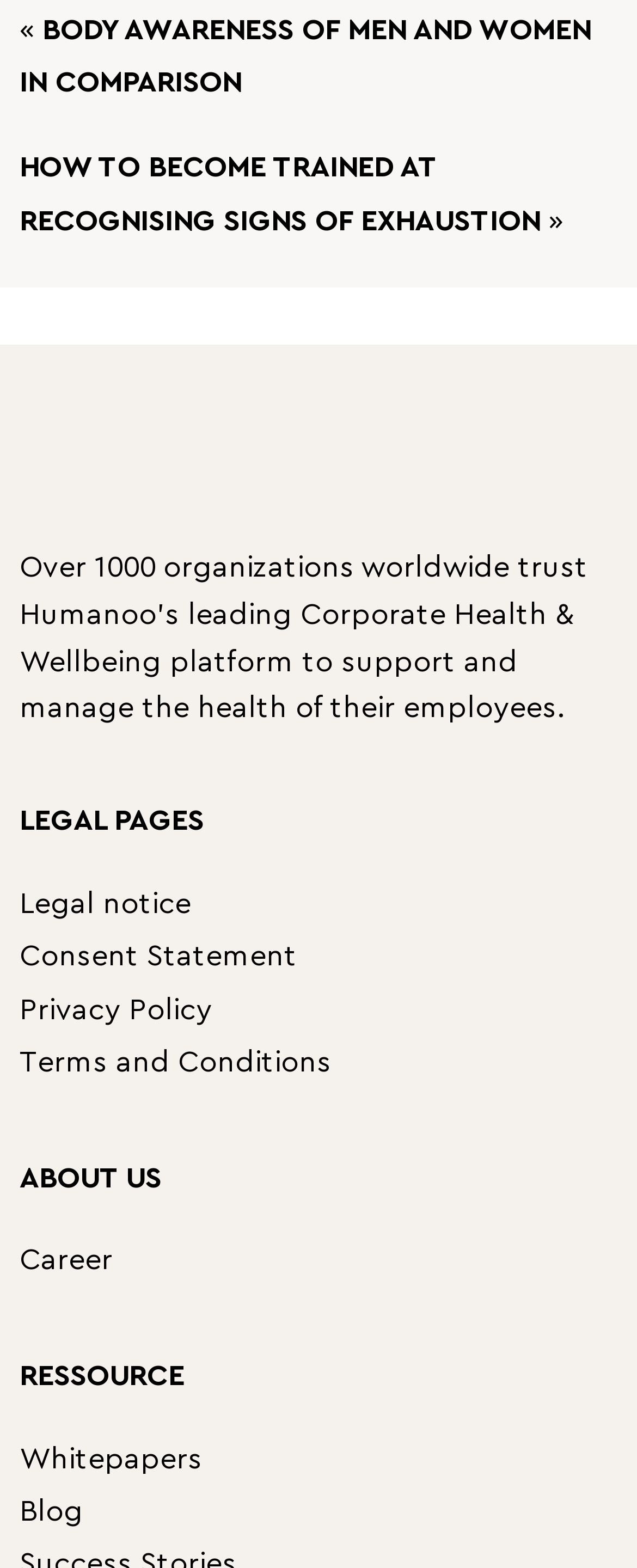Determine the coordinates of the bounding box that should be clicked to complete the instruction: "Check the terms and conditions". The coordinates should be represented by four float numbers between 0 and 1: [left, top, right, bottom].

[0.031, 0.668, 0.521, 0.687]